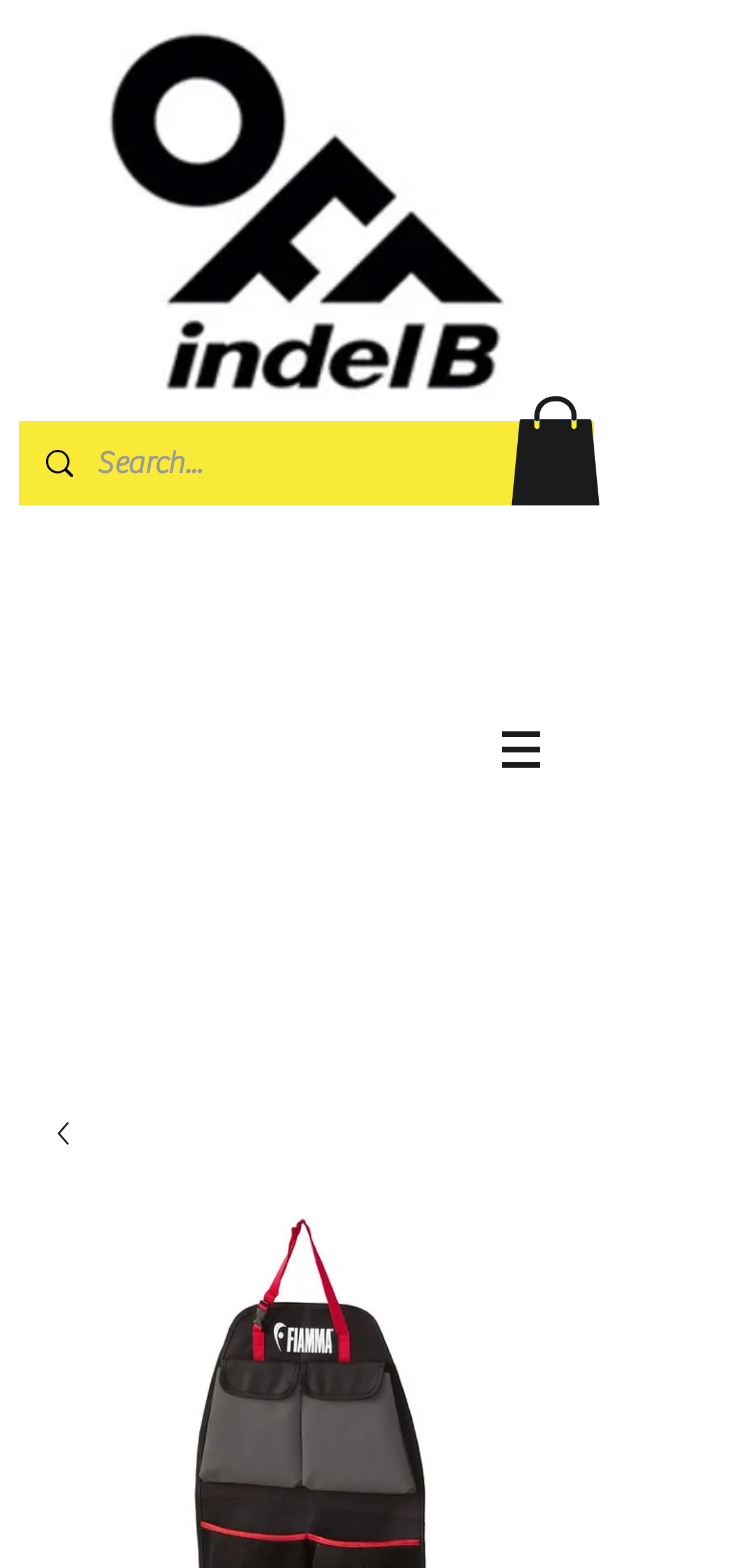Give a concise answer using only one word or phrase for this question:
What is the current slide number in the slideshow?

1